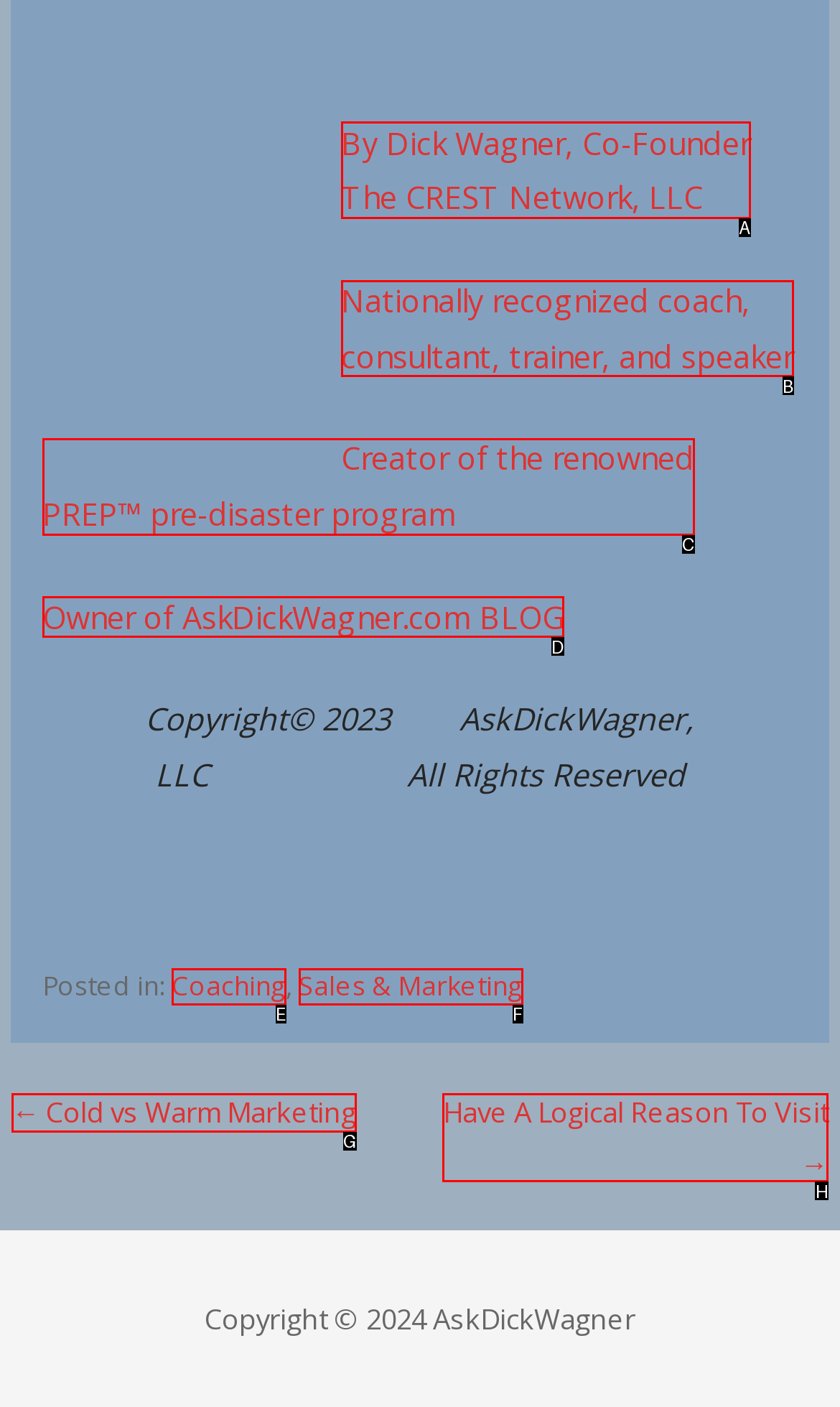Point out the HTML element I should click to achieve the following: Visit the next post Reply with the letter of the selected element.

H